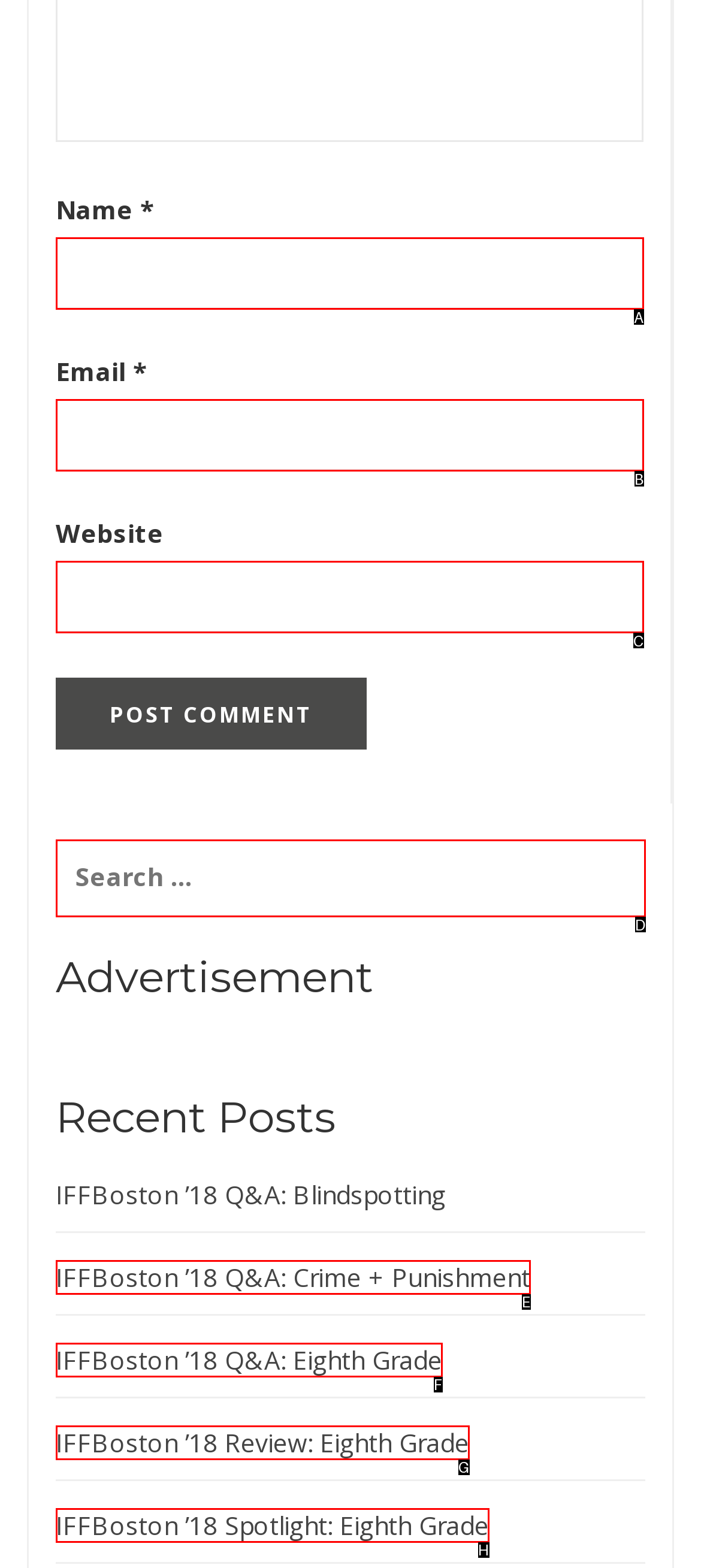Which HTML element fits the description: parent_node: Email * aria-describedby="email-notes" name="email"? Respond with the letter of the appropriate option directly.

B